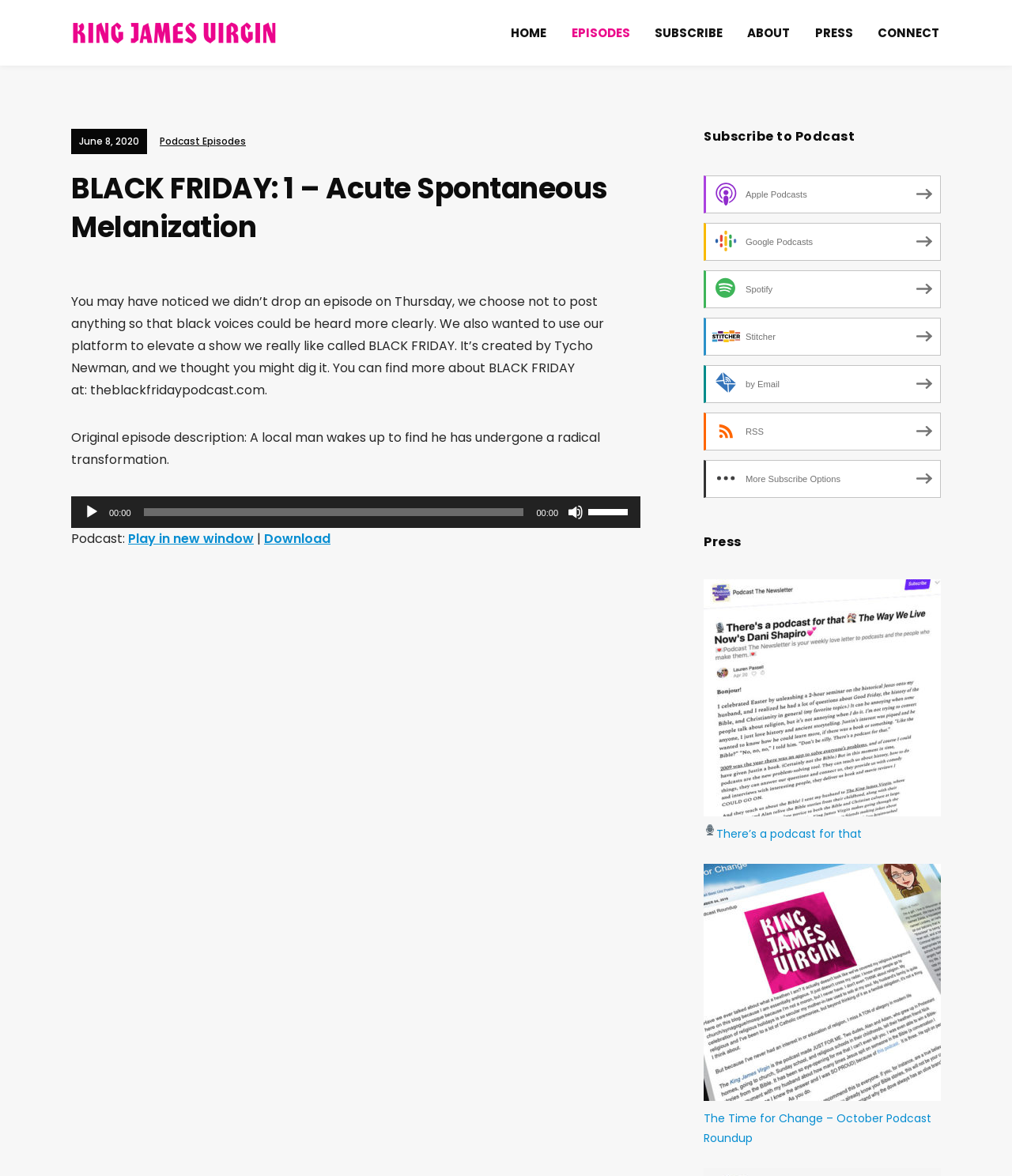Locate the bounding box coordinates of the region to be clicked to comply with the following instruction: "Read the press article 'There’s a podcast for that'". The coordinates must be four float numbers between 0 and 1, in the form [left, top, right, bottom].

[0.708, 0.702, 0.852, 0.716]